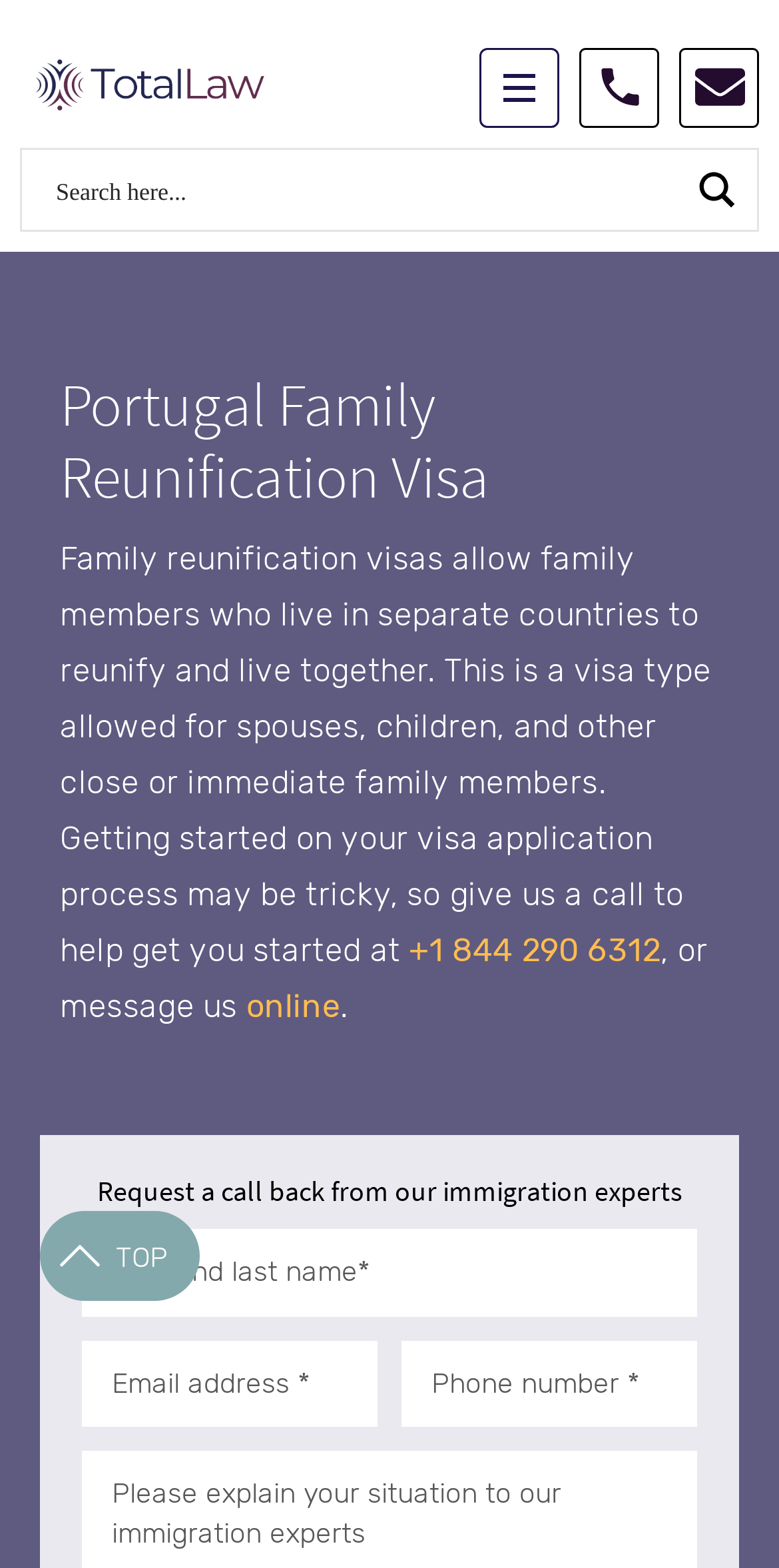Determine the bounding box coordinates of the clickable element necessary to fulfill the instruction: "Search for something". Provide the coordinates as four float numbers within the 0 to 1 range, i.e., [left, top, right, bottom].

[0.072, 0.102, 0.862, 0.14]